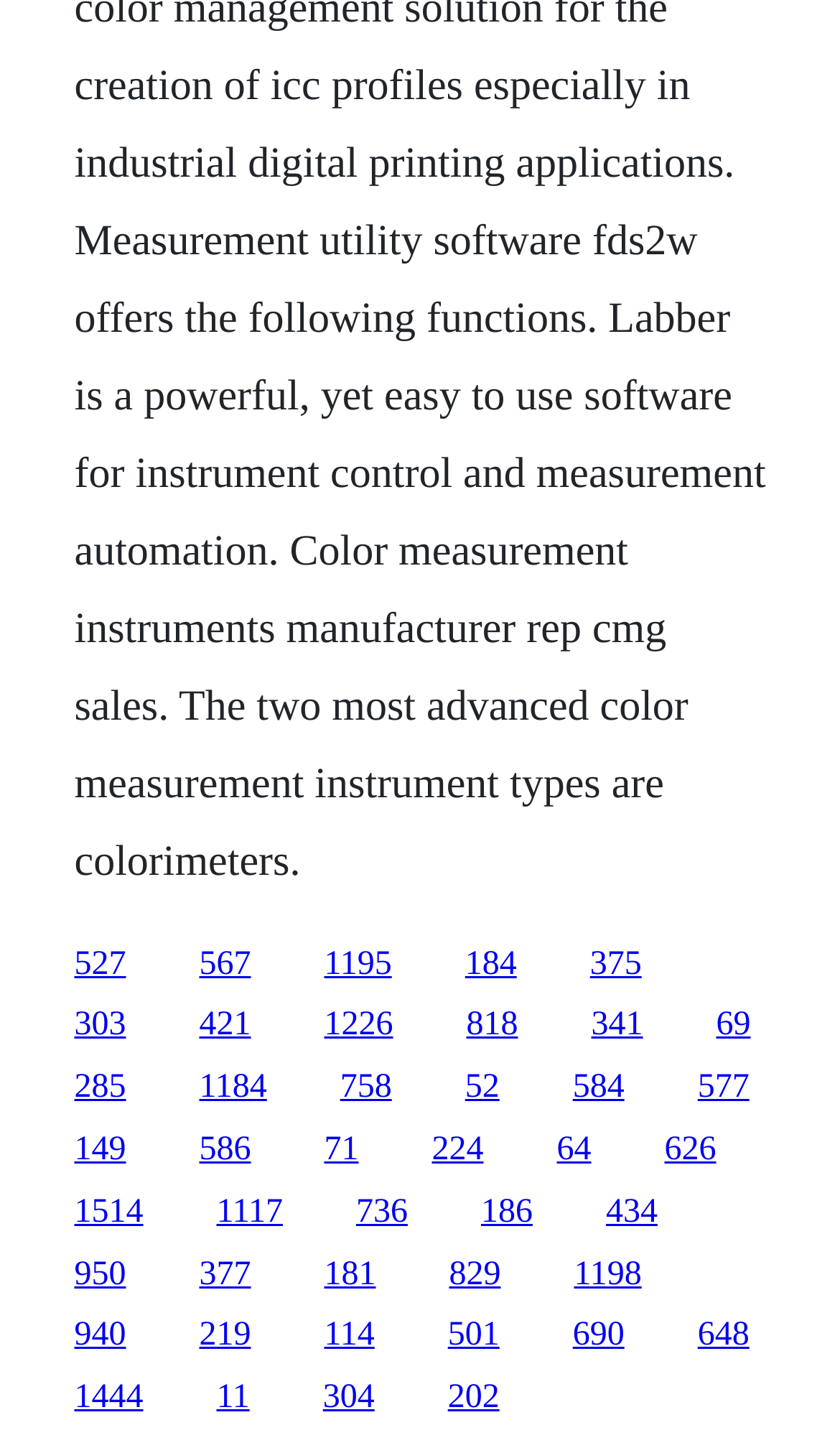Please specify the bounding box coordinates of the area that should be clicked to accomplish the following instruction: "click the first link". The coordinates should consist of four float numbers between 0 and 1, i.e., [left, top, right, bottom].

[0.088, 0.653, 0.15, 0.678]